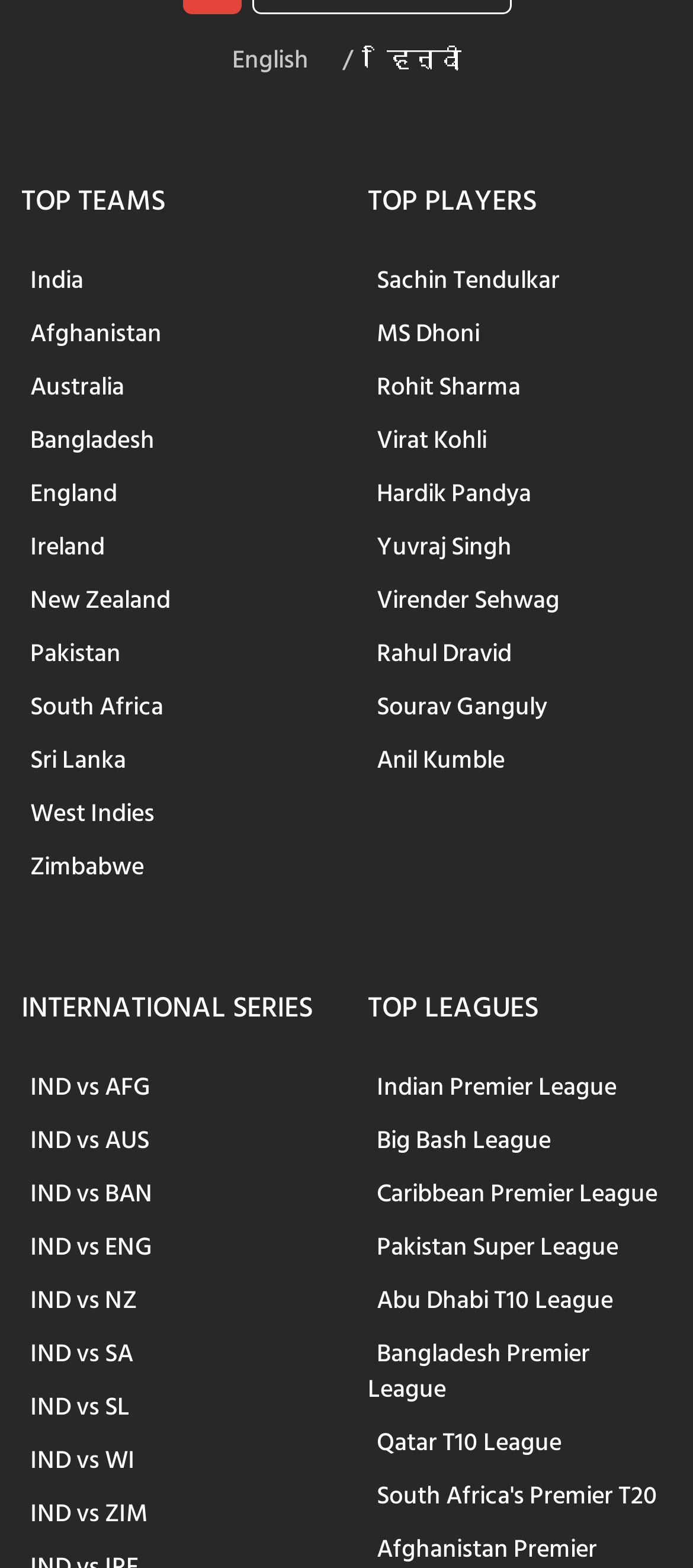What is the name of the cricketer listed below 'MS Dhoni'?
Could you give a comprehensive explanation in response to this question?

Below 'MS Dhoni' in the 'TOP PLAYERS' section, the next cricketer listed is 'Rohit Sharma'.